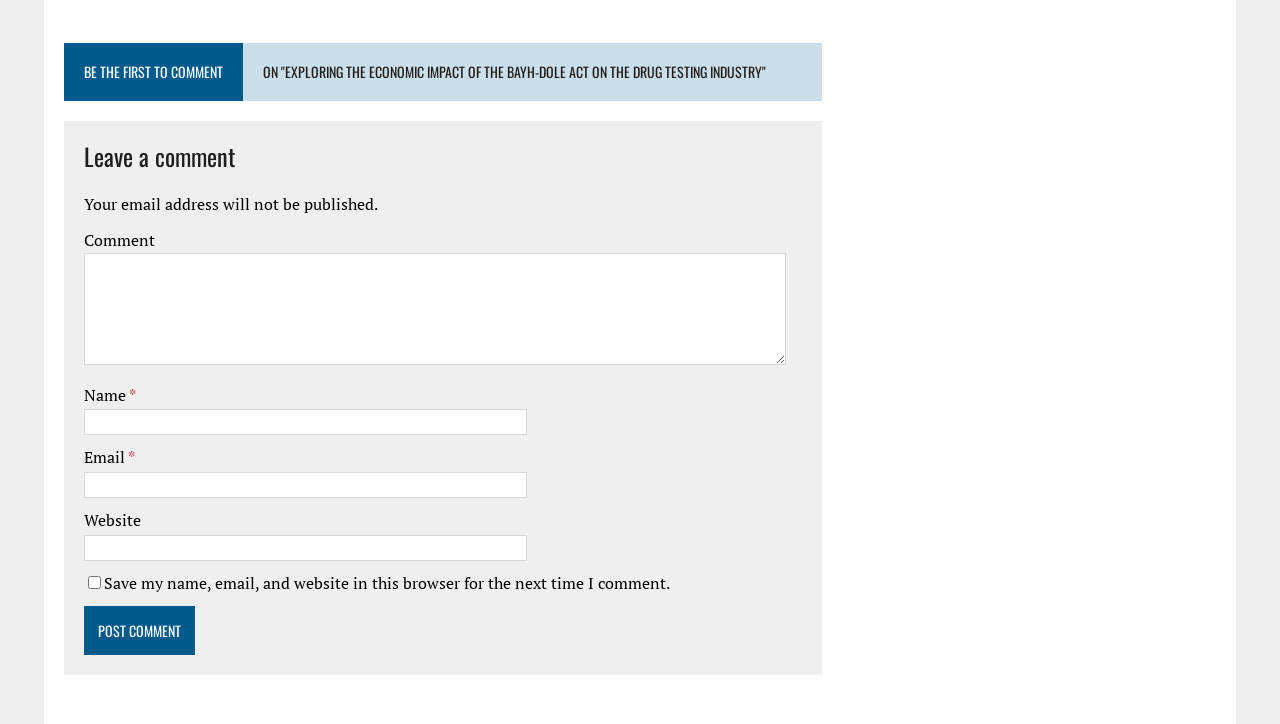Identify the bounding box for the described UI element: "parent_node: Website name="url"".

[0.066, 0.738, 0.412, 0.774]